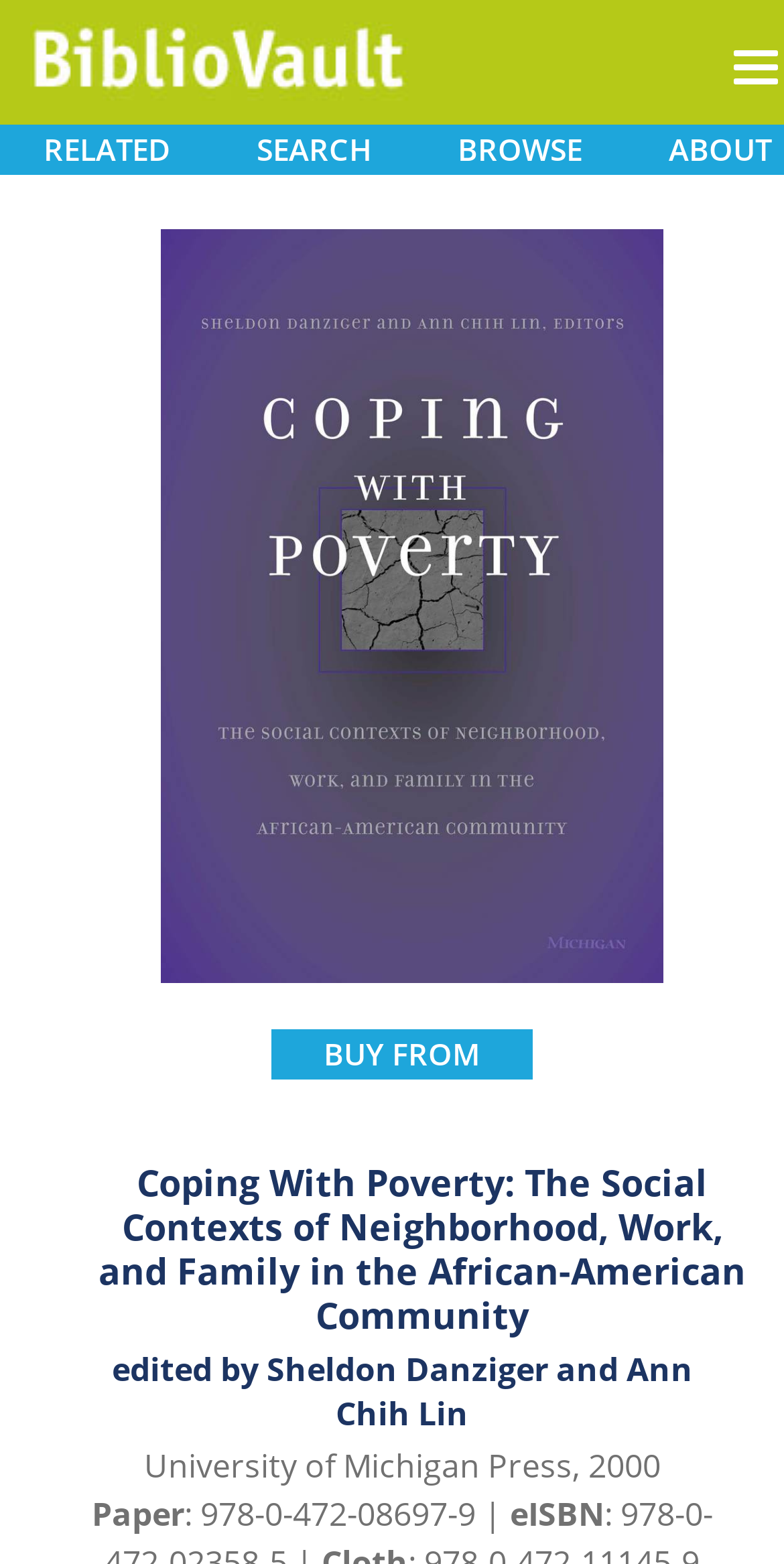Locate the bounding box coordinates of the UI element described by: "parent_node: Toggle navigation alt="BiblioVault"". The bounding box coordinates should consist of four float numbers between 0 and 1, i.e., [left, top, right, bottom].

[0.0, 0.013, 0.562, 0.08]